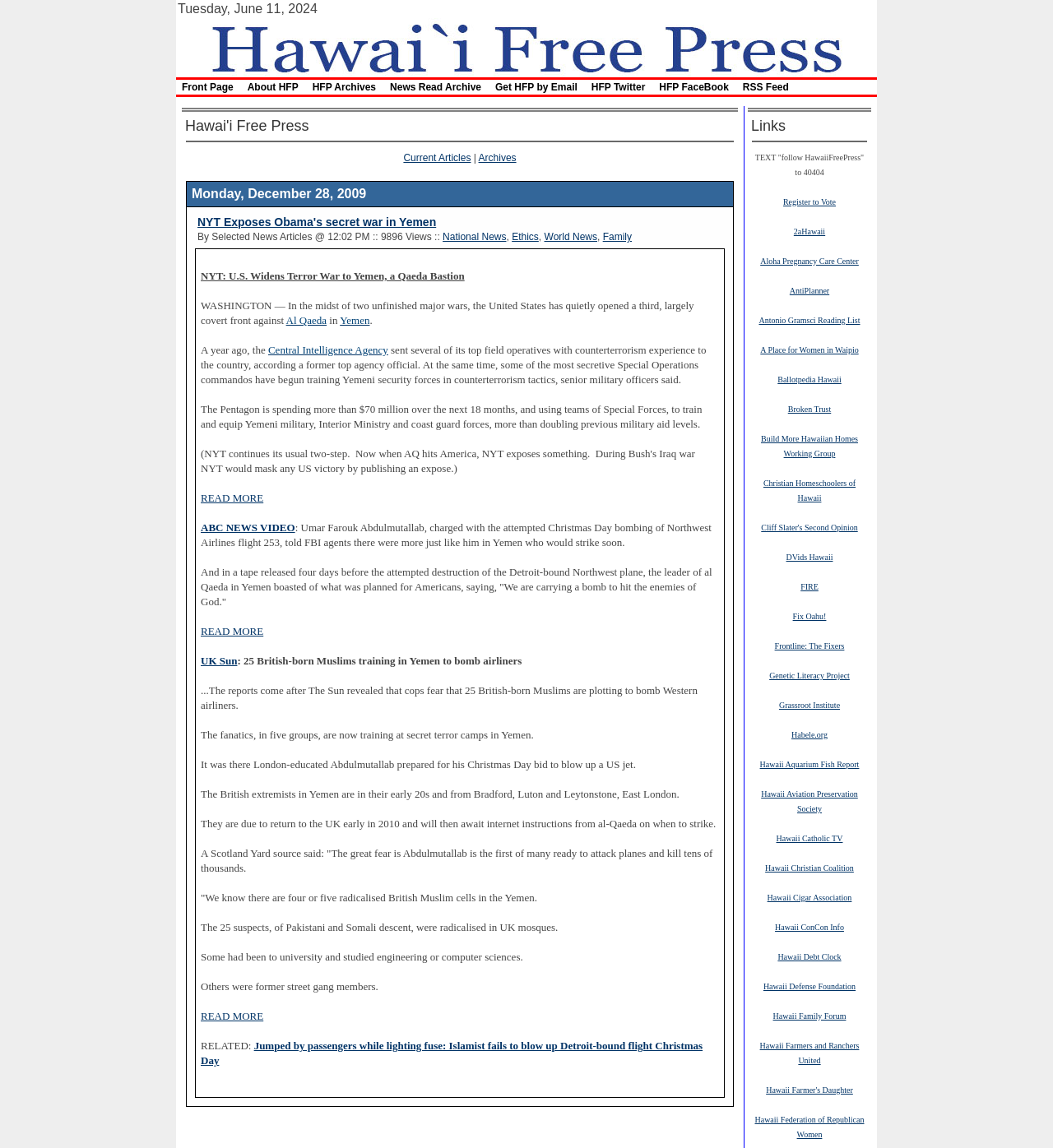Identify the bounding box coordinates for the UI element mentioned here: "Hawaii Federation of Republican Women". Provide the coordinates as four float values between 0 and 1, i.e., [left, top, right, bottom].

[0.717, 0.97, 0.821, 0.993]